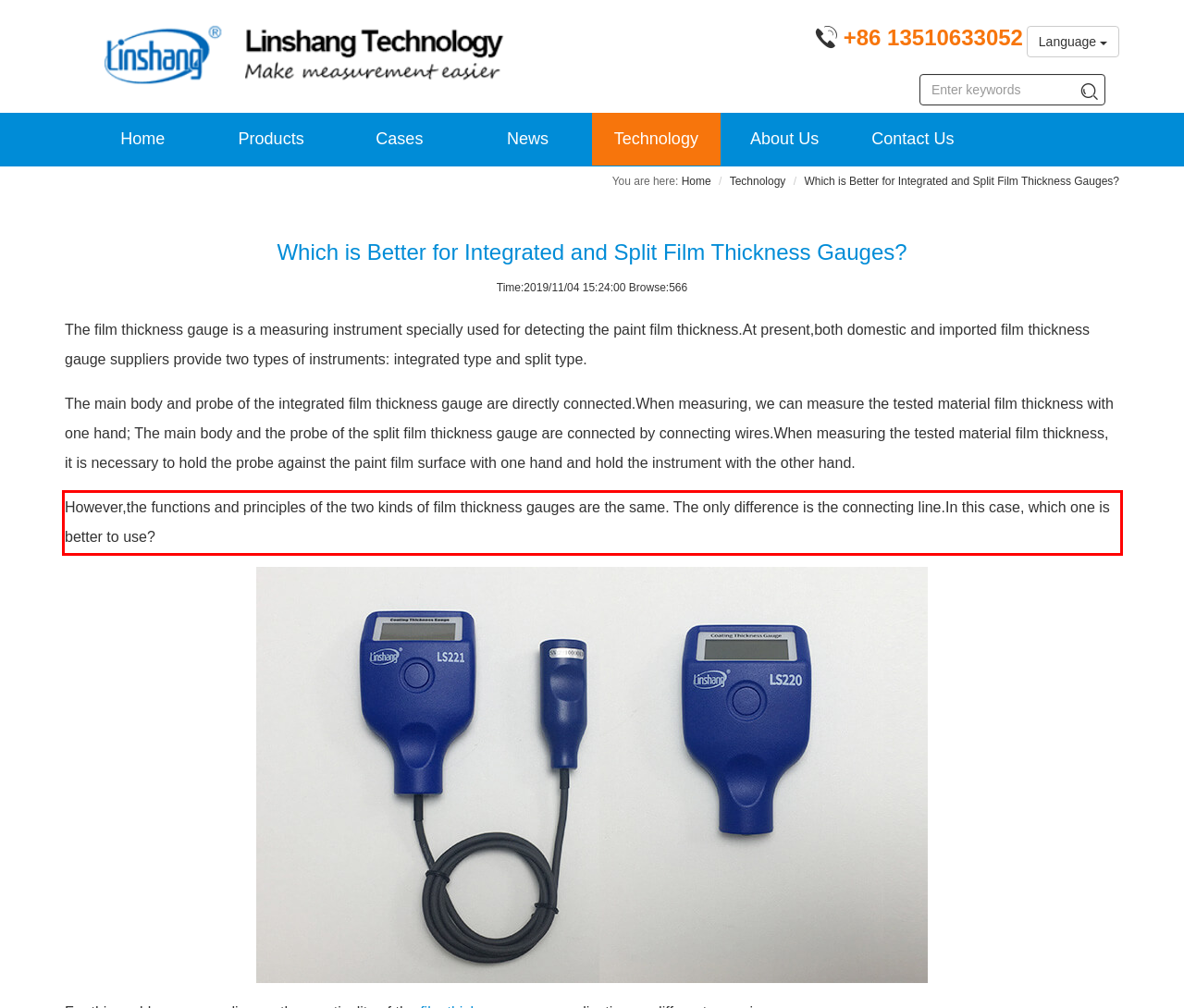Please perform OCR on the text content within the red bounding box that is highlighted in the provided webpage screenshot.

However,the functions and principles of the two kinds of film thickness gauges are the same. The only difference is the connecting line.In this case, which one is better to use?